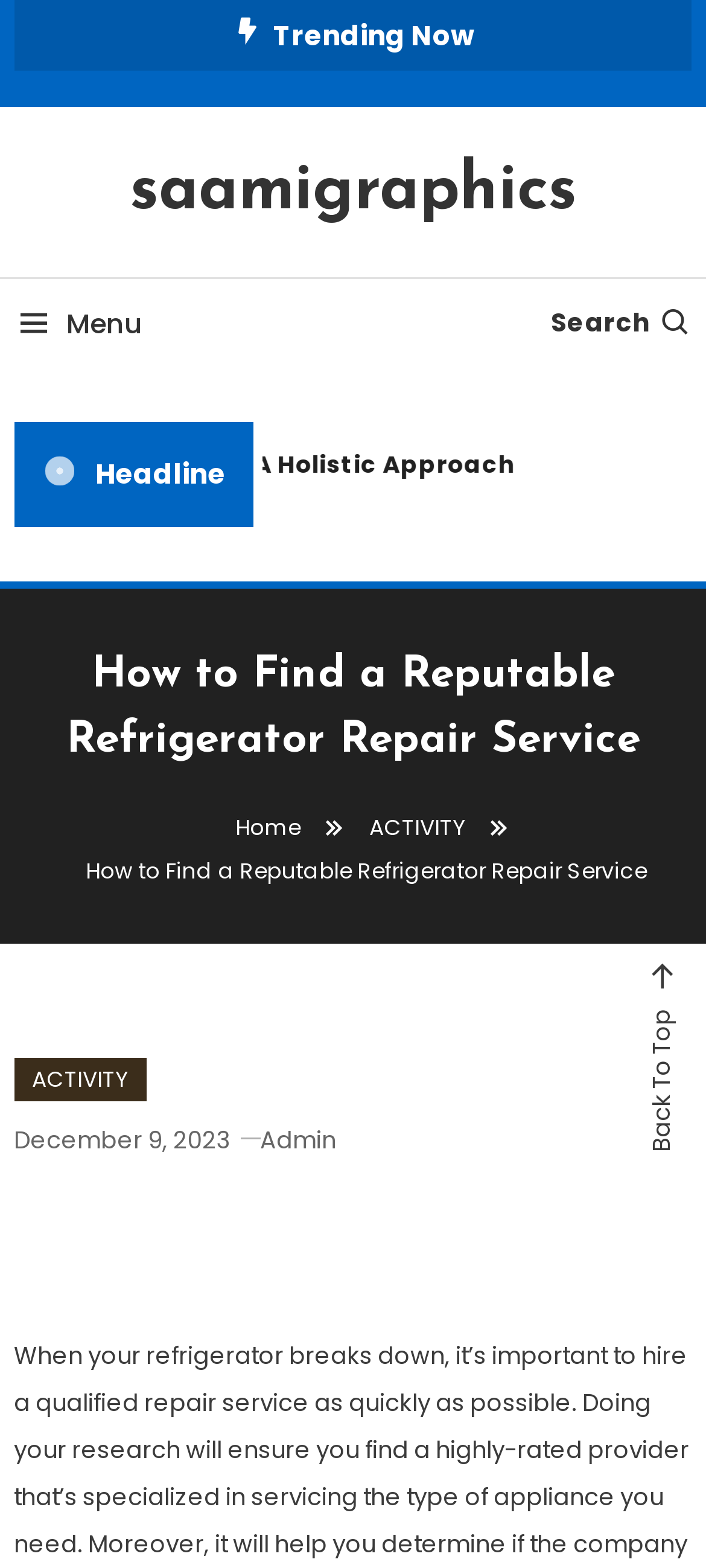Offer a thorough description of the webpage.

The webpage is about finding a reputable refrigerator repair service. At the top, there is a section labeled "Trending Now" and a link to "saamigraphics". To the right of these elements, there is a menu icon and a search bar. Below these top elements, there is a headline and a link to "A Holistic Approach". 

The main title of the webpage, "How to Find a Reputable Refrigerator Repair Service", is prominently displayed in the middle of the top section. Below the title, there is a navigation section with breadcrumbs, including links to "Home" and "ACTIVITY". 

The main content of the webpage starts with a heading that repeats the title, followed by a section with links to "ACTIVITY", a date "December 9, 2023", and the author "Admin". 

At the very bottom of the page, there is a "Back To Top" button located at the right corner.